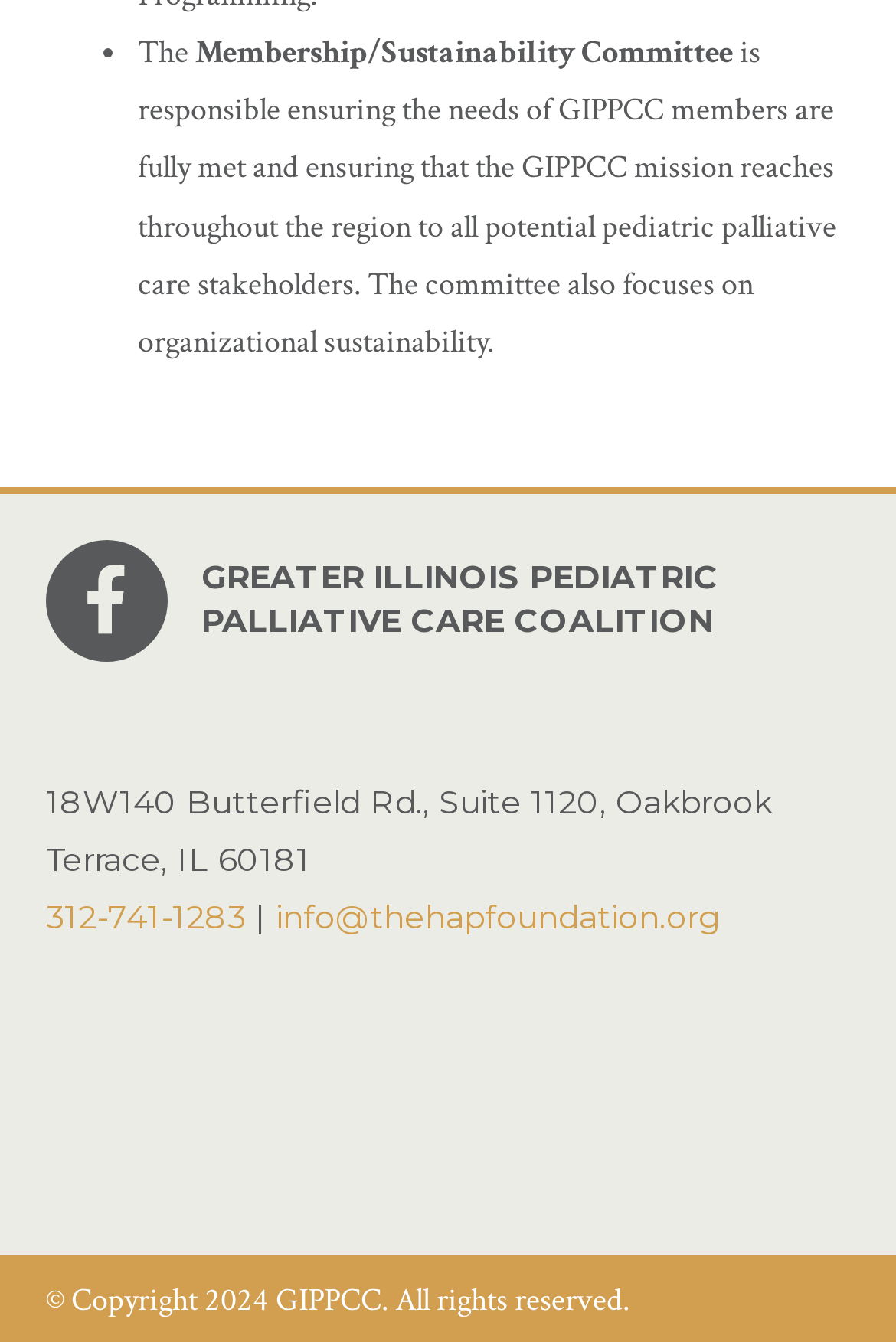Refer to the screenshot and give an in-depth answer to this question: What is the phone number of the organization?

The phone number of the organization can be found in the link element at coordinates [0.051, 0.668, 0.274, 0.699].